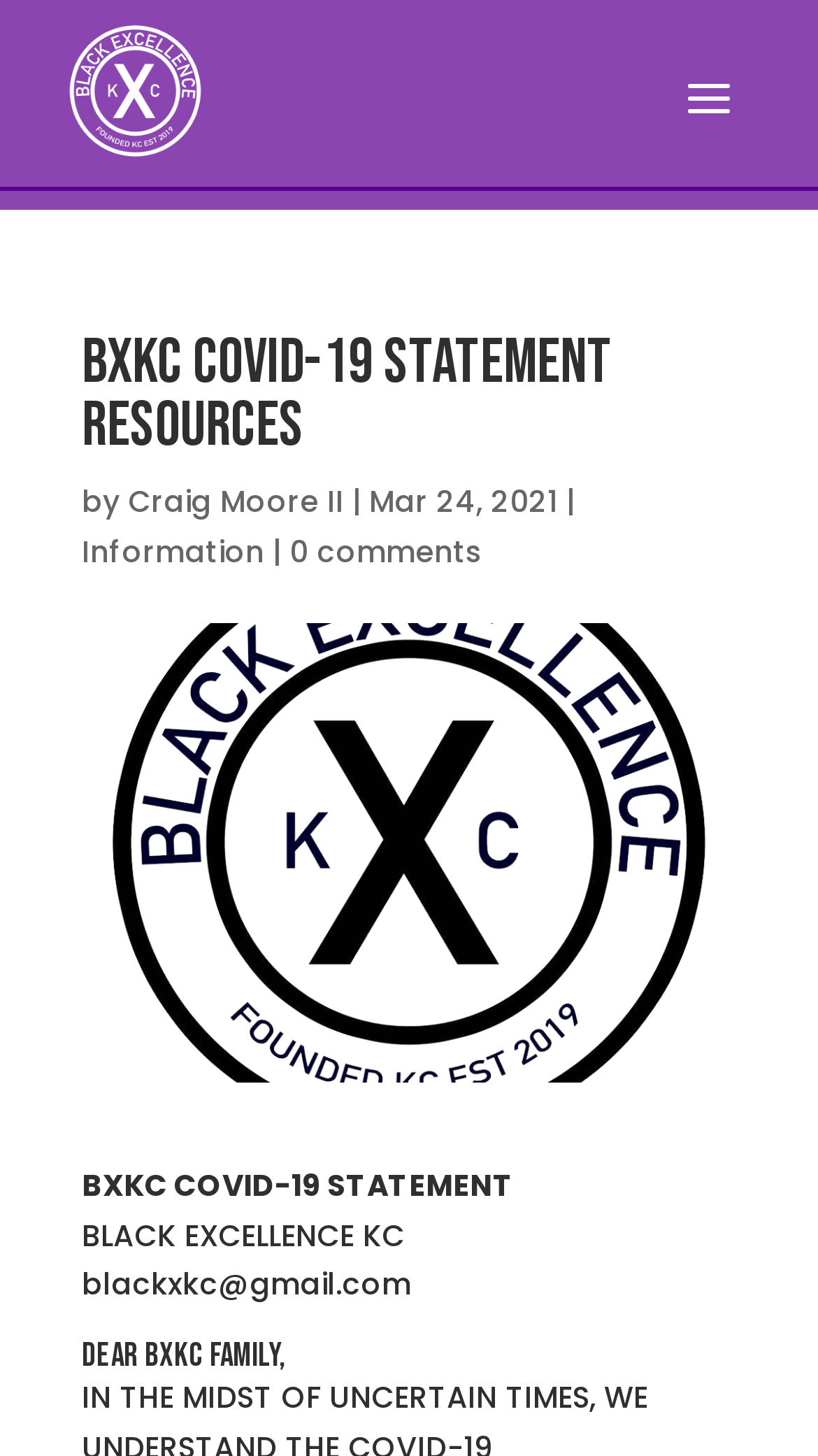What is the title of the section above the COVID-19 statement?
Provide a detailed and well-explained answer to the question.

The title of the section above the COVID-19 statement can be found by looking at the heading at the top of the page, which is 'BXKC COVID-19 STATEMENT RESOURCES', indicating that this is the title of the section.